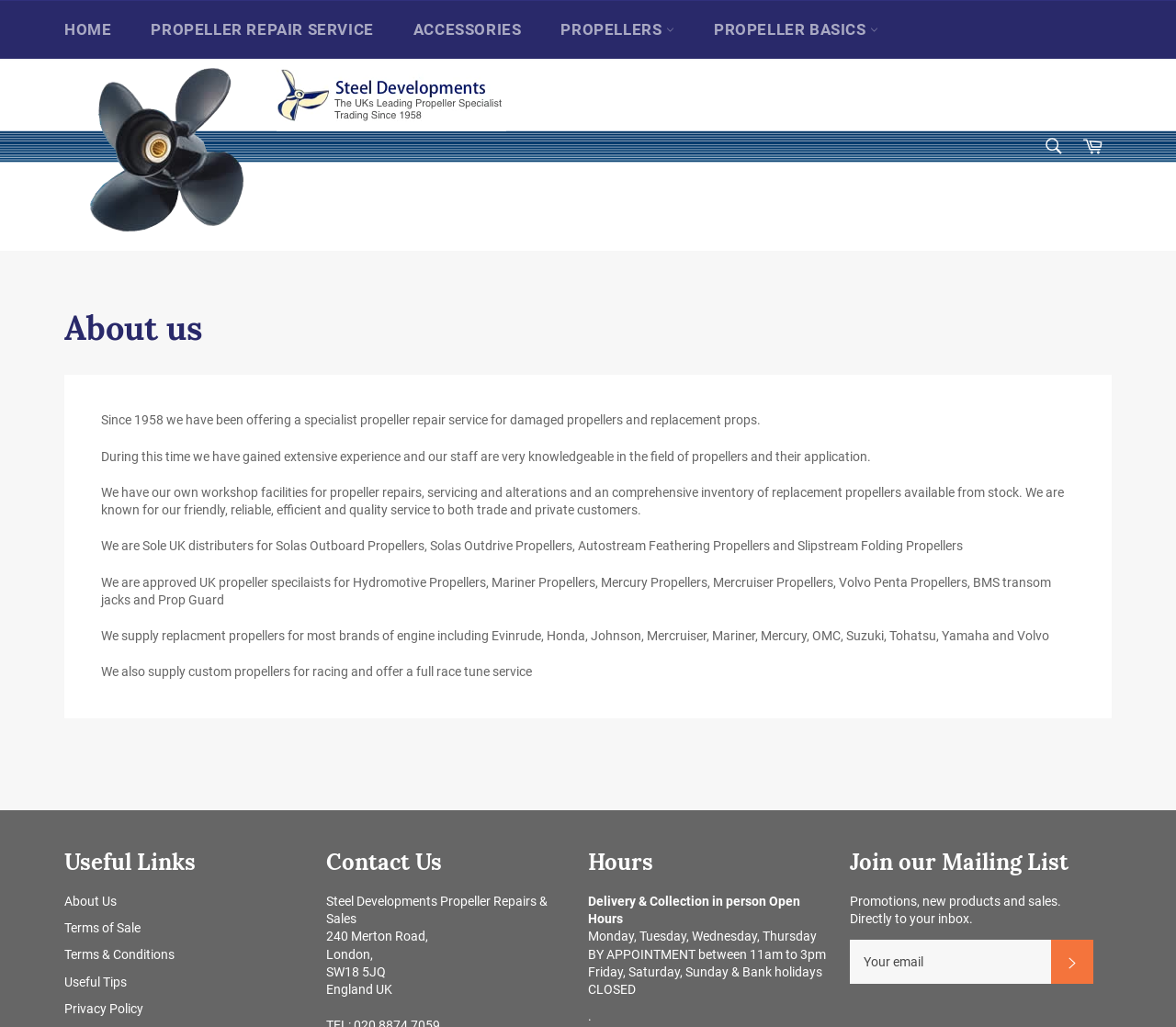Please identify the bounding box coordinates of the element on the webpage that should be clicked to follow this instruction: "Click HOME". The bounding box coordinates should be given as four float numbers between 0 and 1, formatted as [left, top, right, bottom].

[0.039, 0.001, 0.11, 0.058]